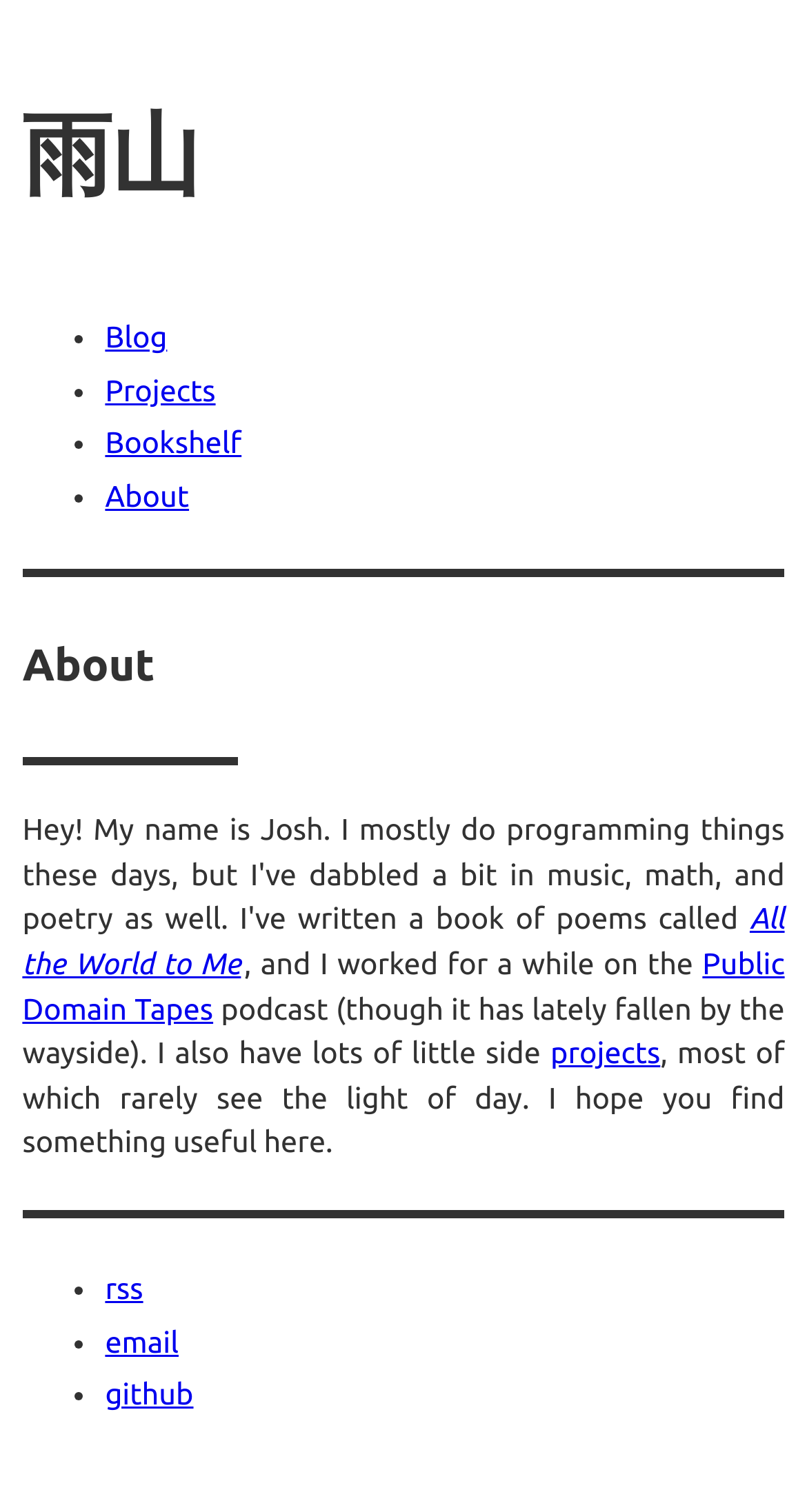Based on what you see in the screenshot, provide a thorough answer to this question: What are the categories listed on the webpage?

The categories are listed as links on the webpage, and they are 'Blog', 'Projects', 'Bookshelf', and 'About'. These links are preceded by list markers and are vertically aligned on the left side of the webpage.